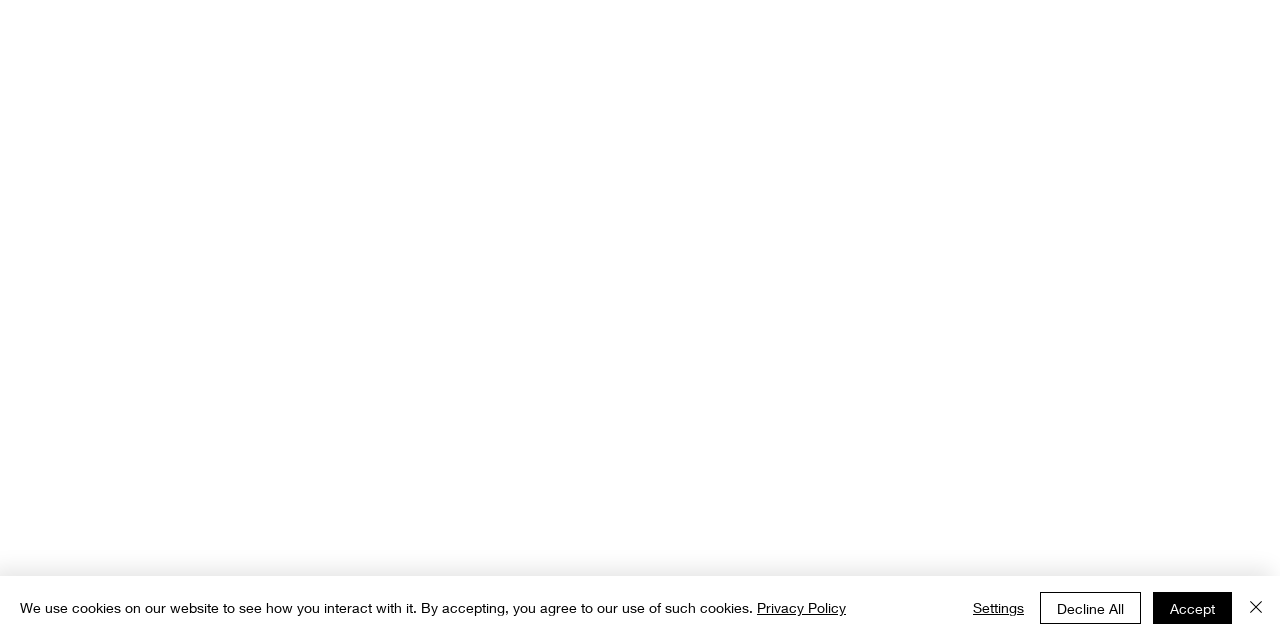Predict the bounding box coordinates of the UI element that matches this description: "aria-label="Close"". The coordinates should be in the format [left, top, right, bottom] with each value between 0 and 1.

[0.972, 0.925, 0.991, 0.975]